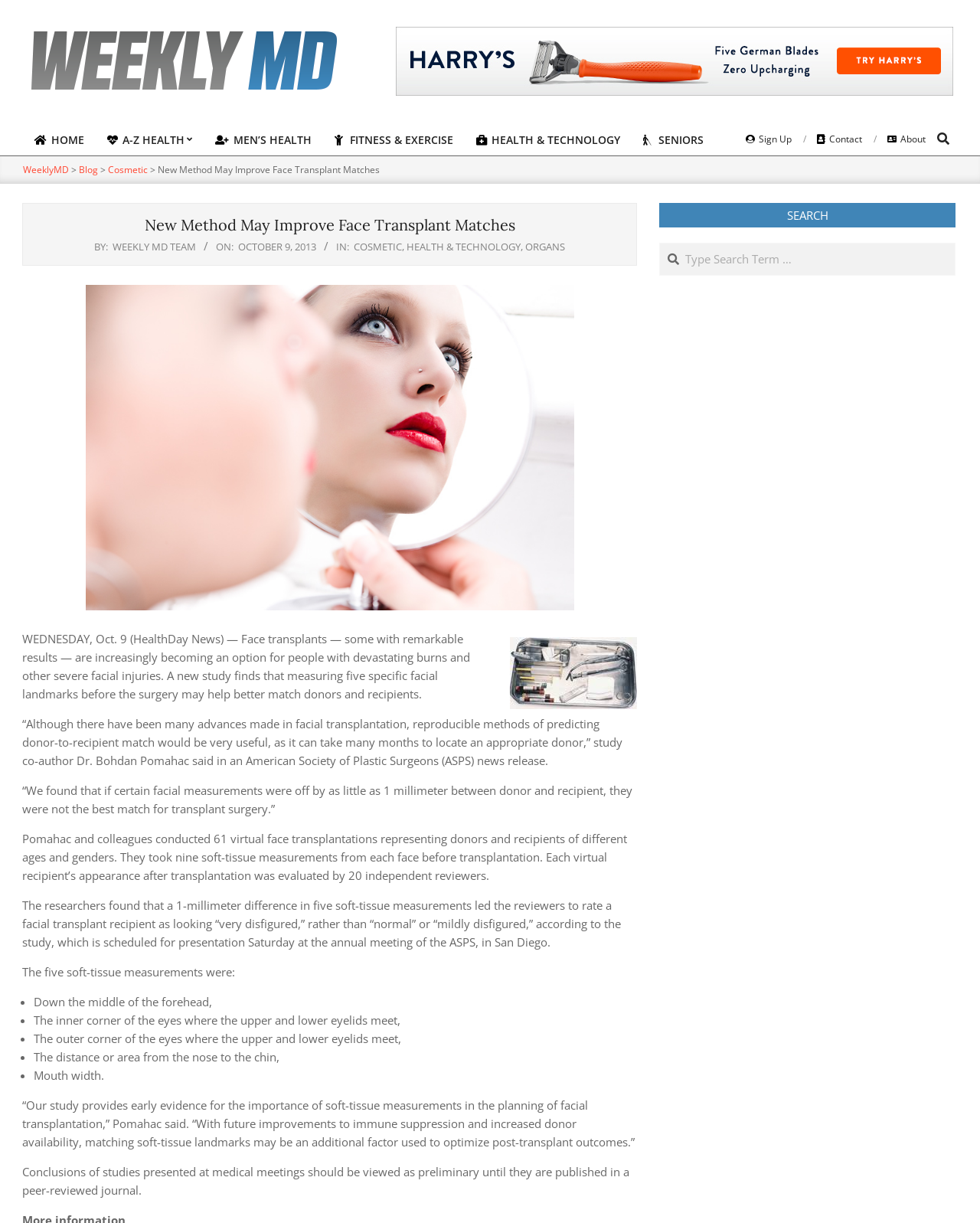Respond to the question below with a single word or phrase: What is the name of the website?

WeeklyMD